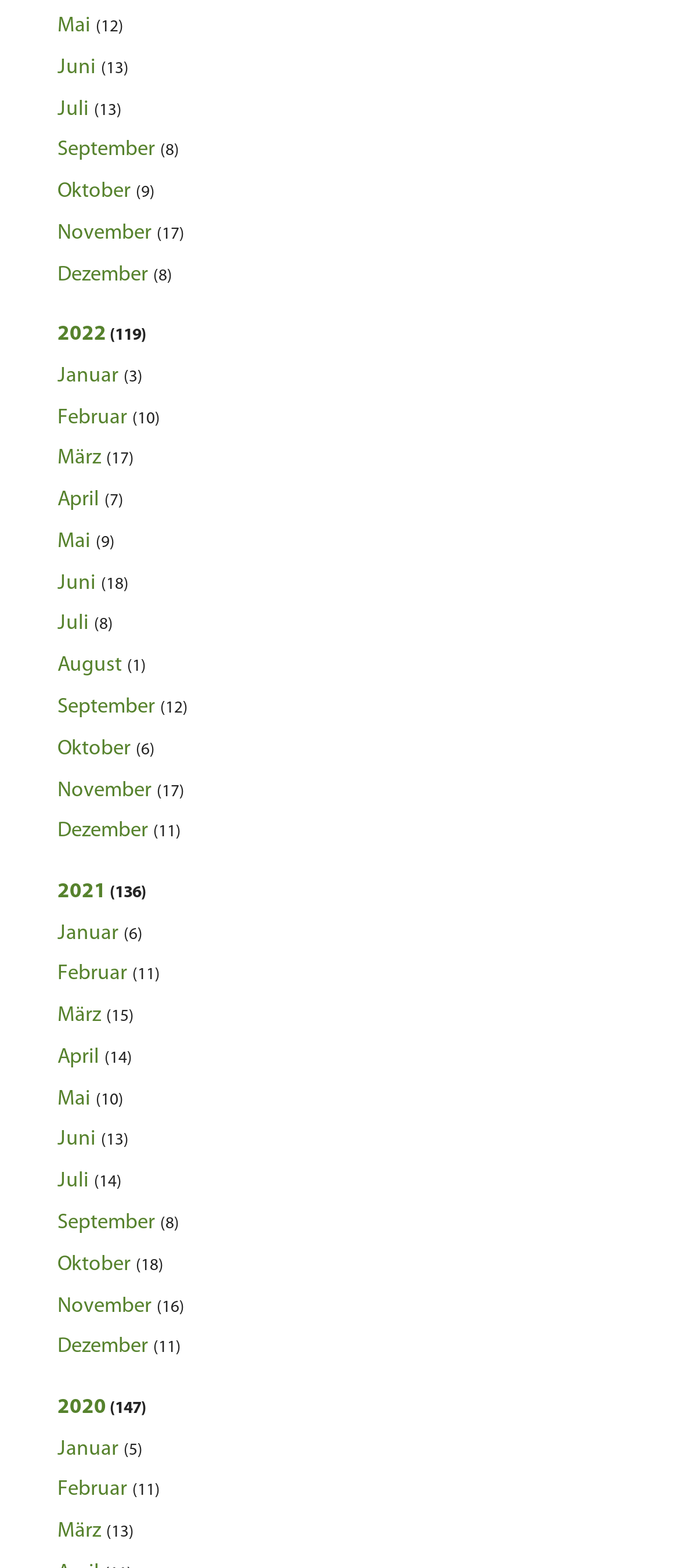Answer succinctly with a single word or phrase:
What is the month with the most entries in 2022?

November